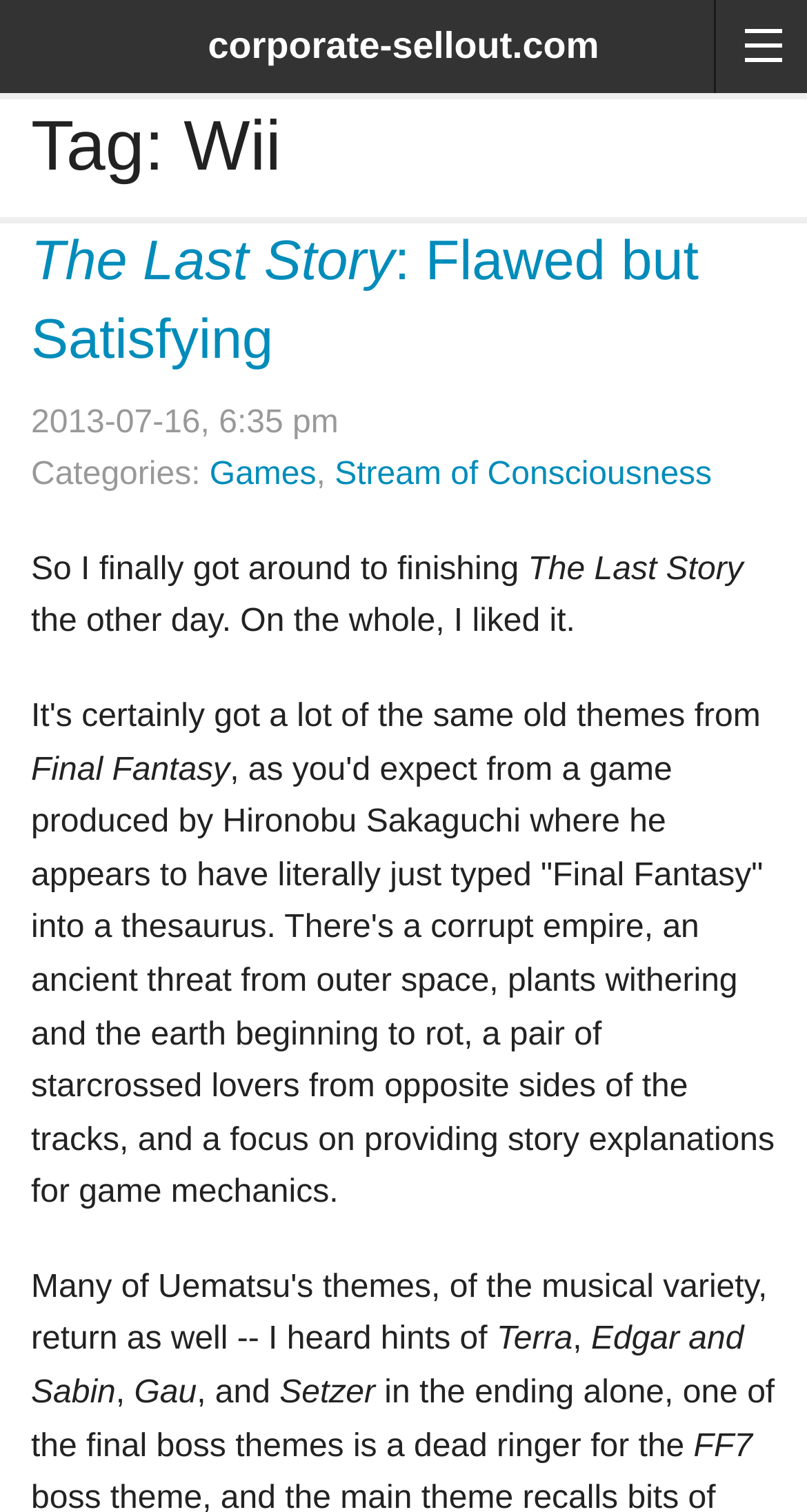Examine the image and give a thorough answer to the following question:
What categories is the article in?

I found the categories of the article by looking at the link elements with the texts 'Games' and 'Stream of Consciousness'. These elements are siblings of the StaticText element with the text 'Categories:', which suggests that they are the categories of the article.